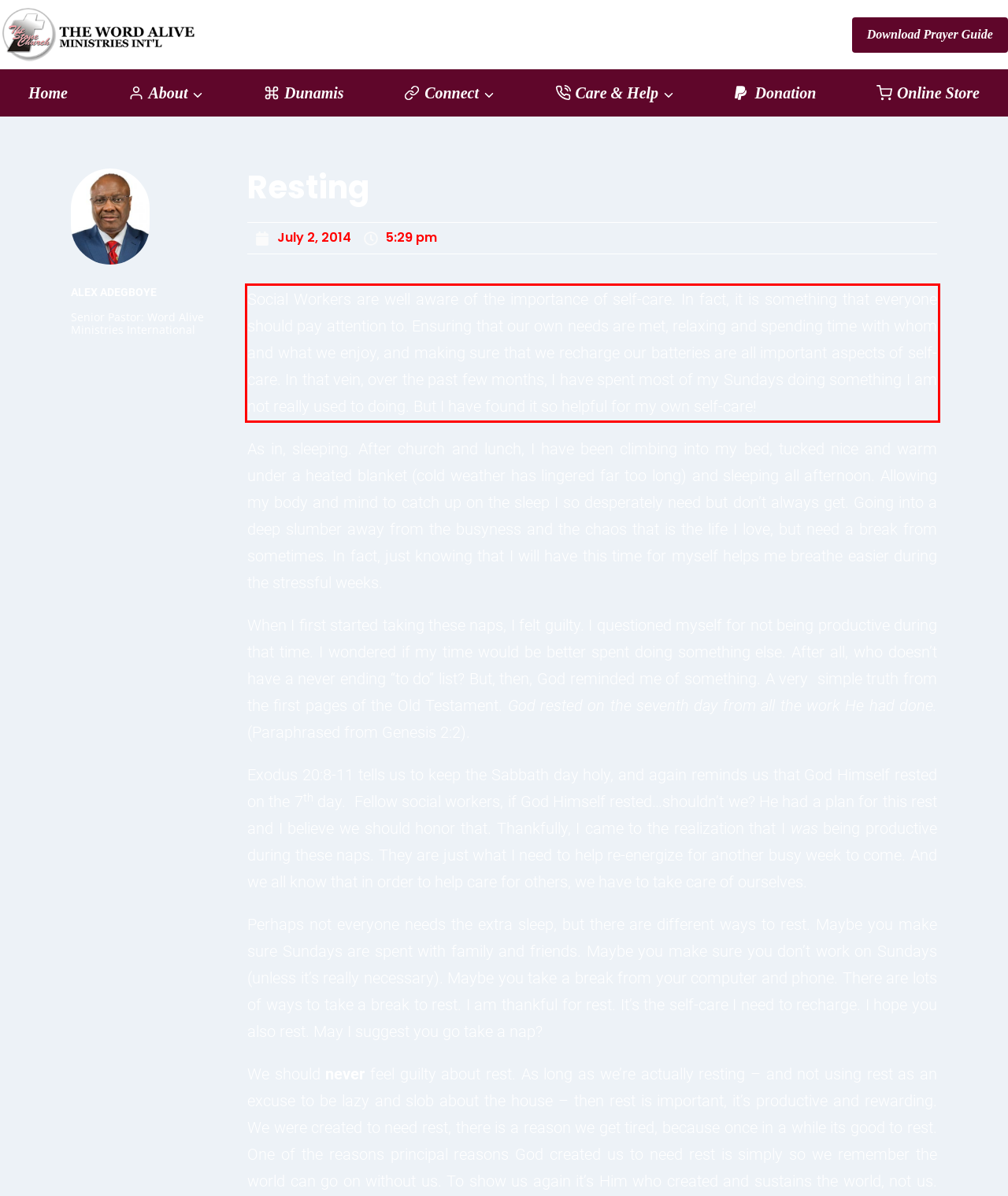With the provided screenshot of a webpage, locate the red bounding box and perform OCR to extract the text content inside it.

Social Workers are well aware of the importance of self-care. In fact, it is something that everyone should pay attention to. Ensuring that our own needs are met, relaxing and spending time with whom and what we enjoy, and making sure that we recharge our batteries are all important aspects of self-care. In that vein, over the past few months, I have spent most of my Sundays doing something I am not really used to doing. But I have found it so helpful for my own self-care!